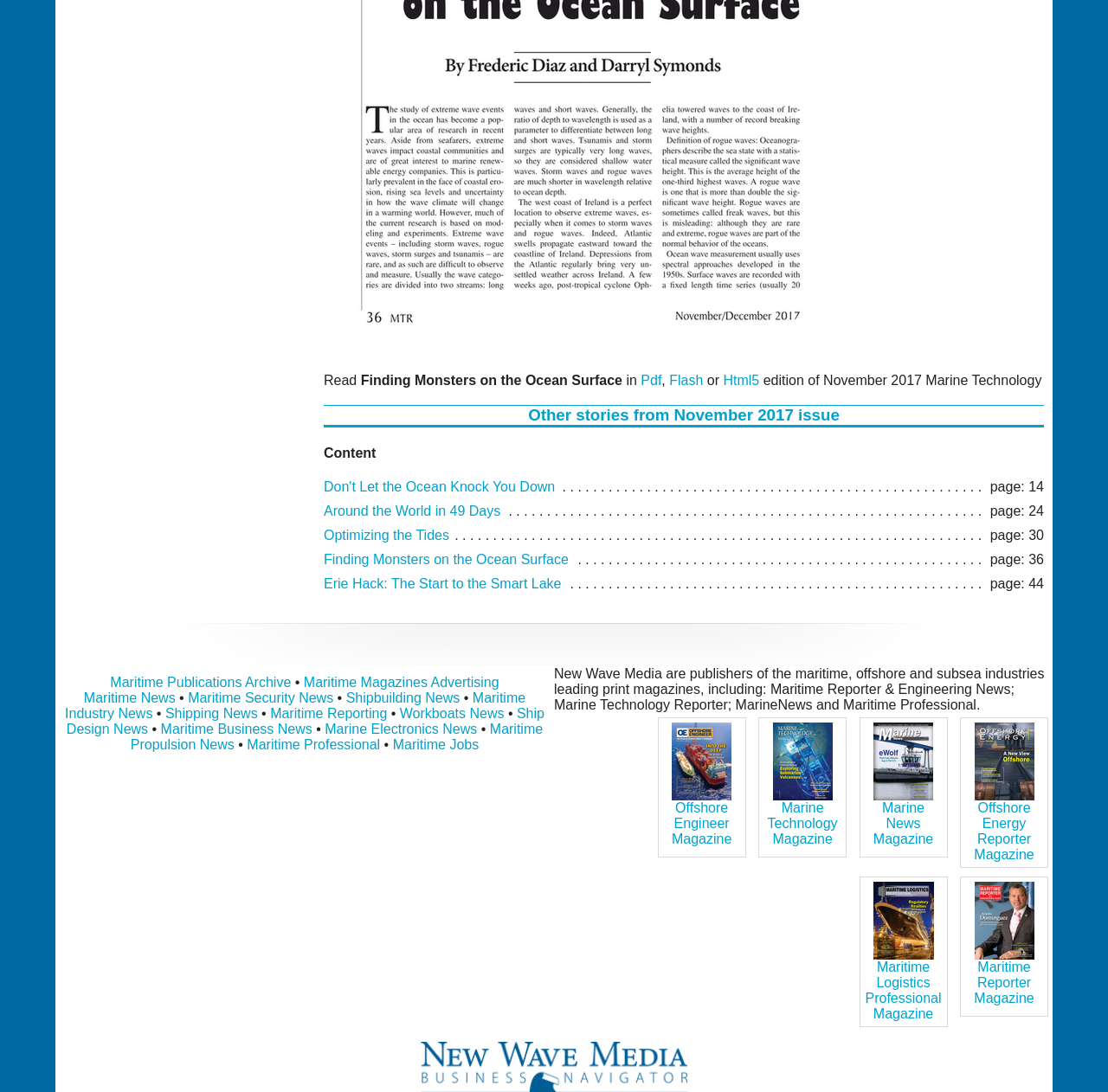Using the element description provided, determine the bounding box coordinates in the format (top-left x, top-left y, bottom-right x, bottom-right y). Ensure that all values are floating point numbers between 0 and 1. Element description: Shipping News

[0.149, 0.647, 0.233, 0.66]